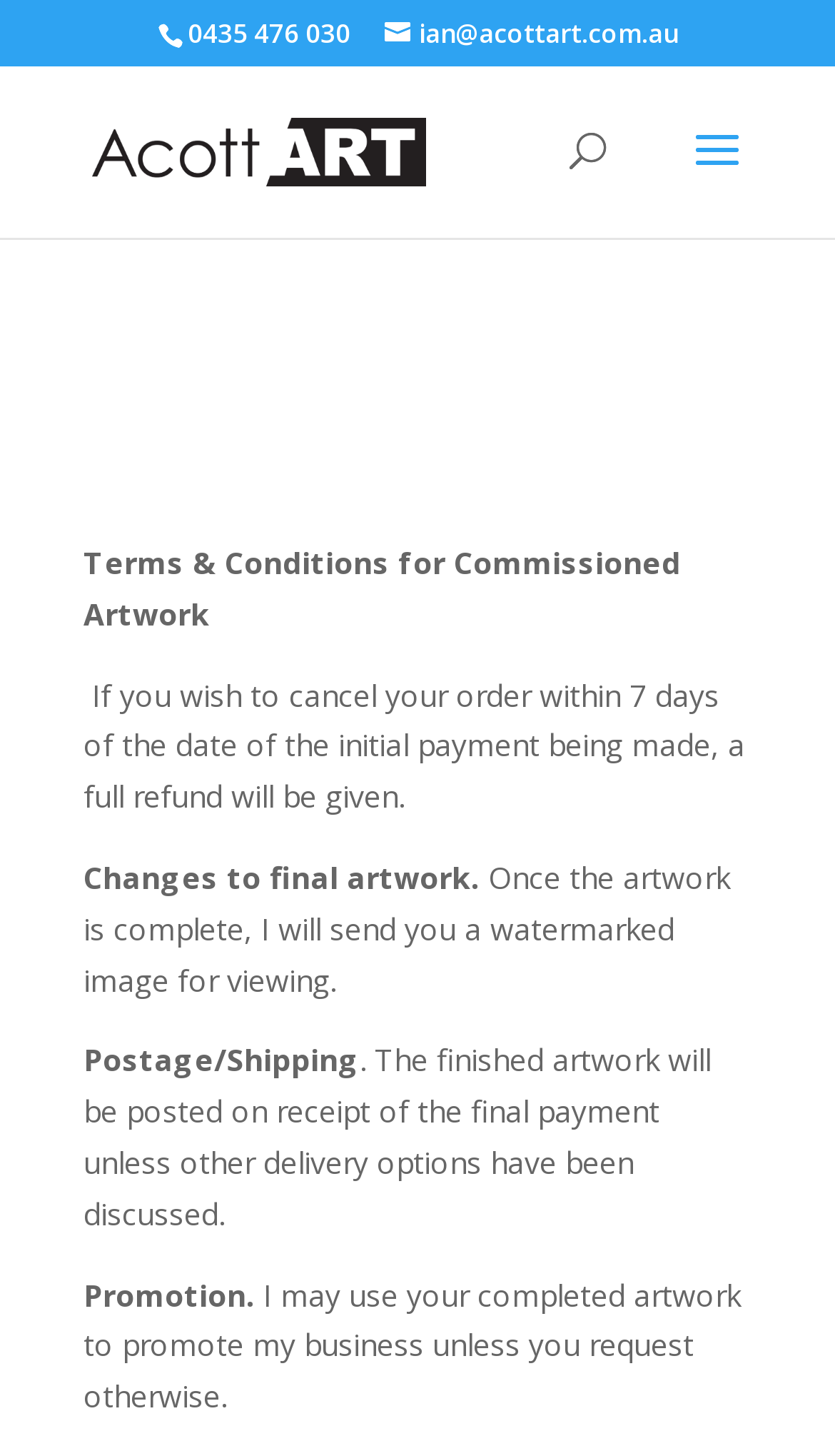Identify the bounding box coordinates for the UI element described as: "ian@acottart.com.au". The coordinates should be provided as four floats between 0 and 1: [left, top, right, bottom].

[0.46, 0.01, 0.812, 0.035]